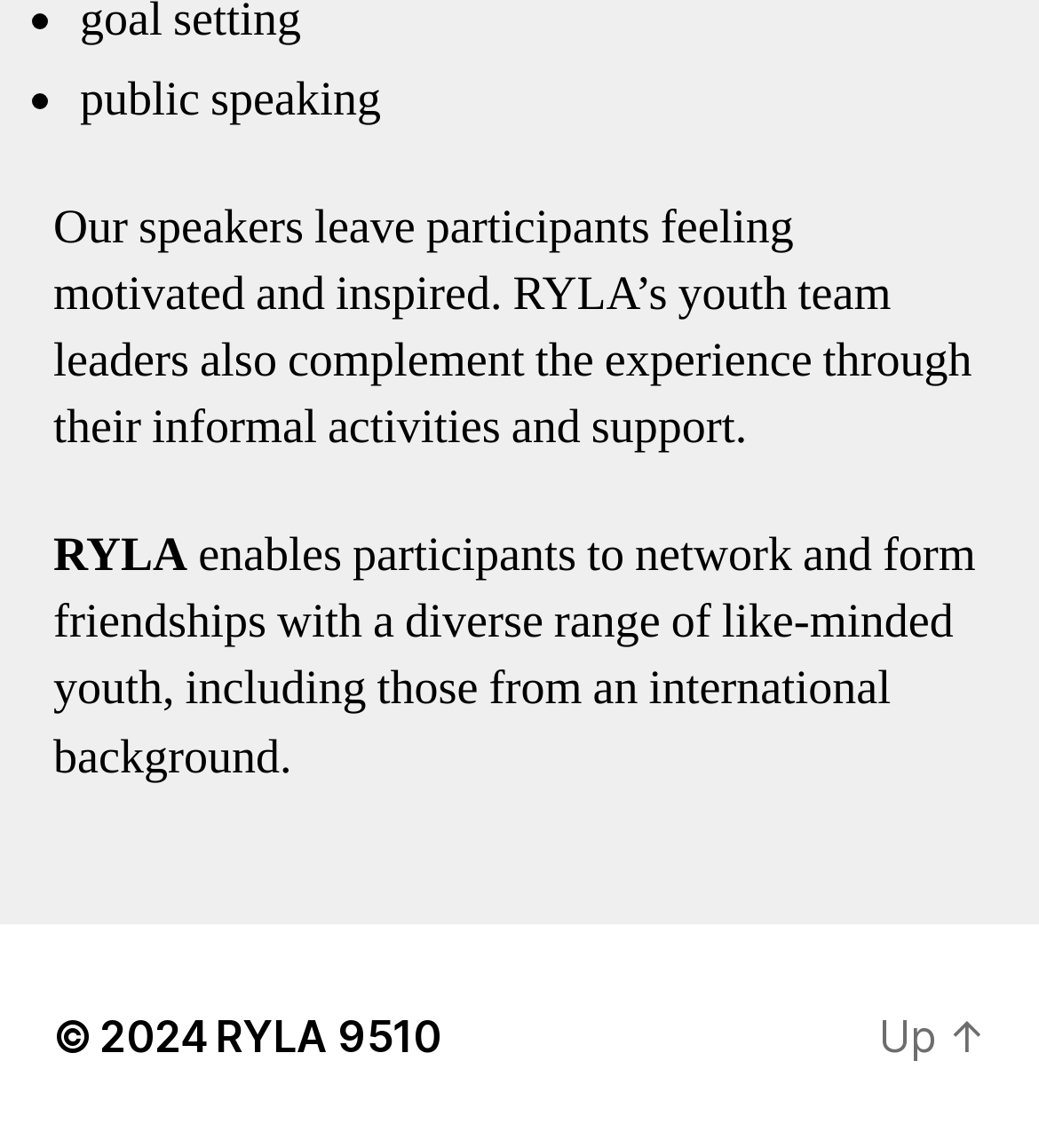Analyze the image and give a detailed response to the question:
What is the purpose of RYLA?

Based on the text 'enables participants to network and form friendships with a diverse range of like-minded youth, including those from an international background.', it can be inferred that the purpose of RYLA is to enable participants to network and form friendships with like-minded youth.